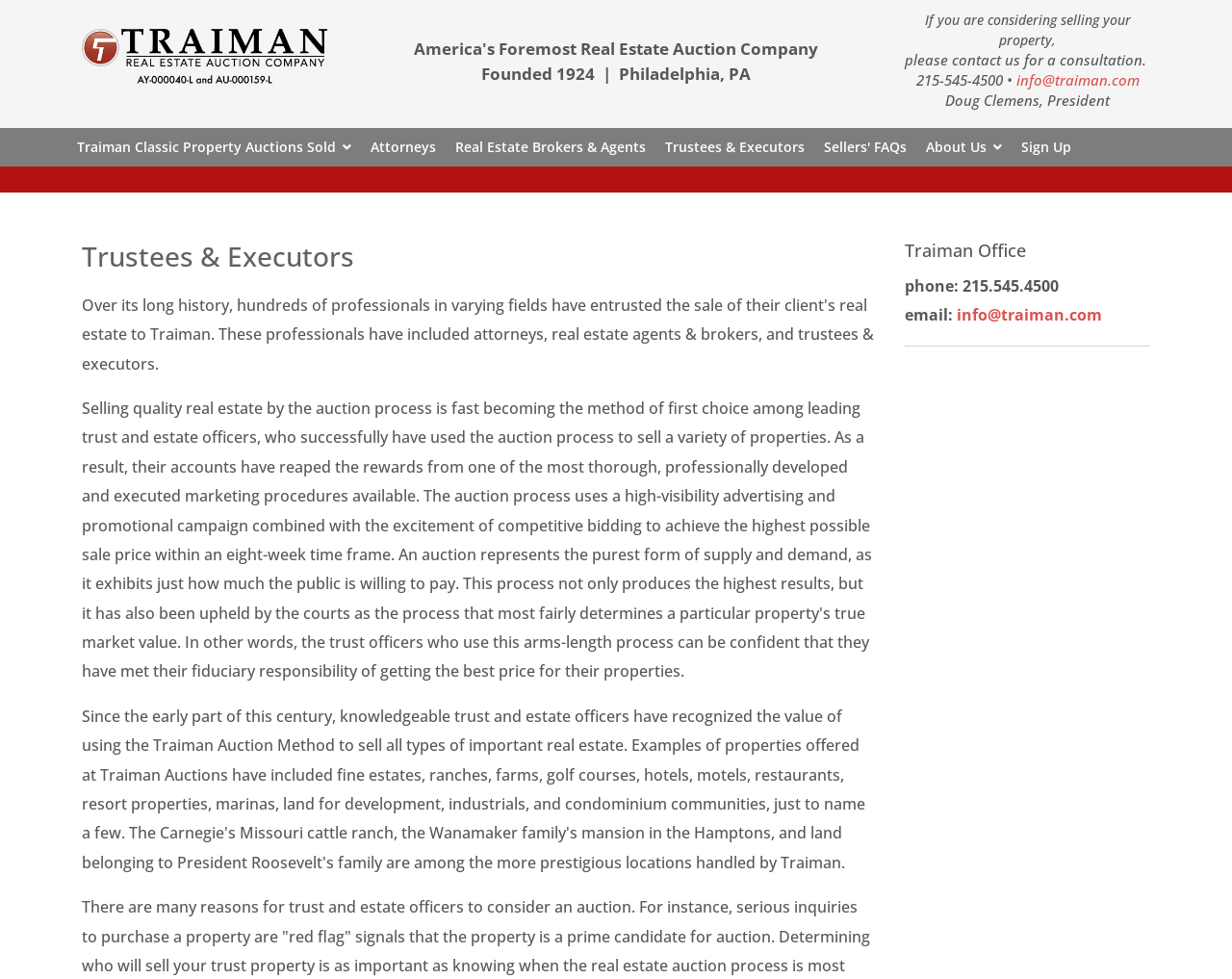Determine the bounding box coordinates for the UI element described. Format the coordinates as (top-left x, top-left y, bottom-right x, bottom-right y) and ensure all values are between 0 and 1. Element description: Sign Up

[0.821, 0.131, 0.877, 0.17]